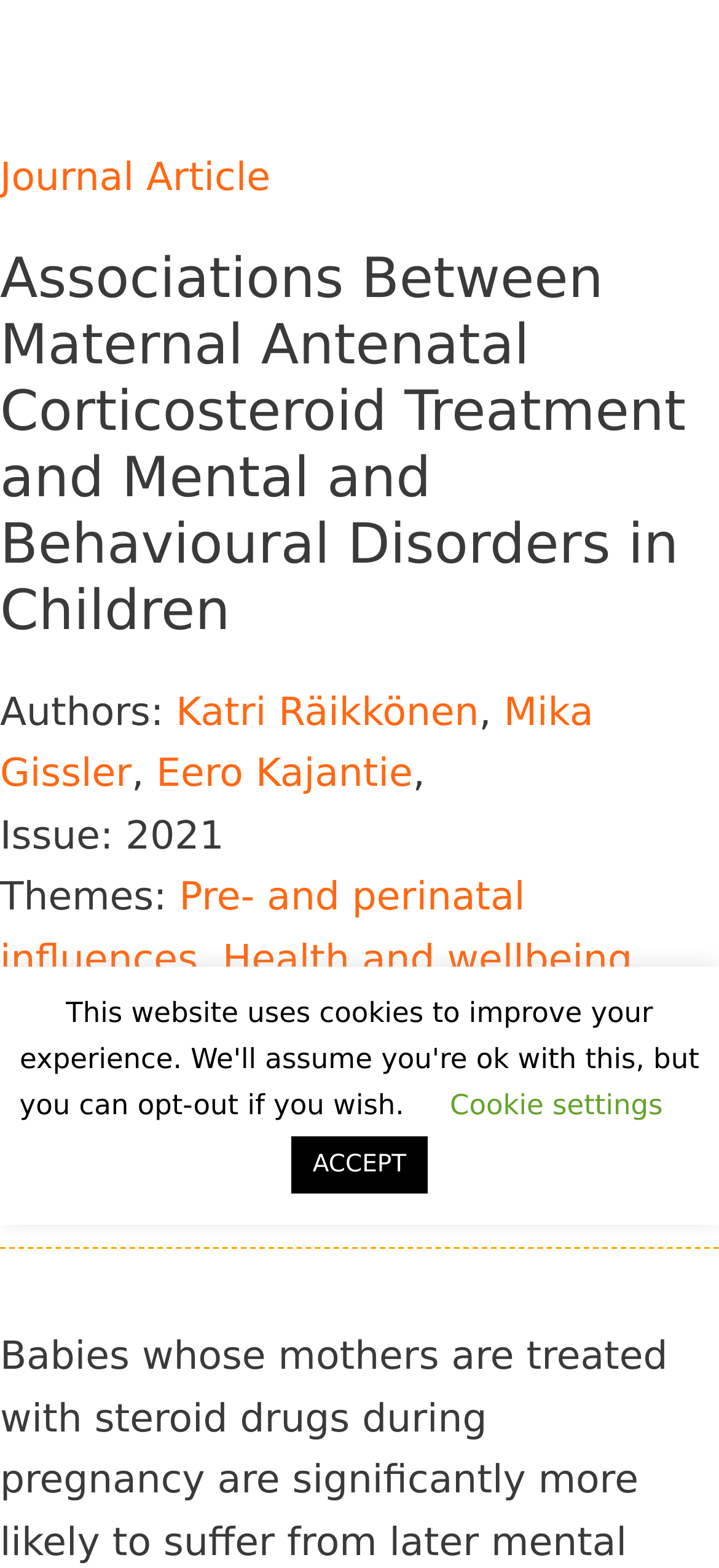Specify the bounding box coordinates of the element's region that should be clicked to achieve the following instruction: "View the journal article". The bounding box coordinates consist of four float numbers between 0 and 1, in the format [left, top, right, bottom].

[0.0, 0.099, 0.376, 0.127]